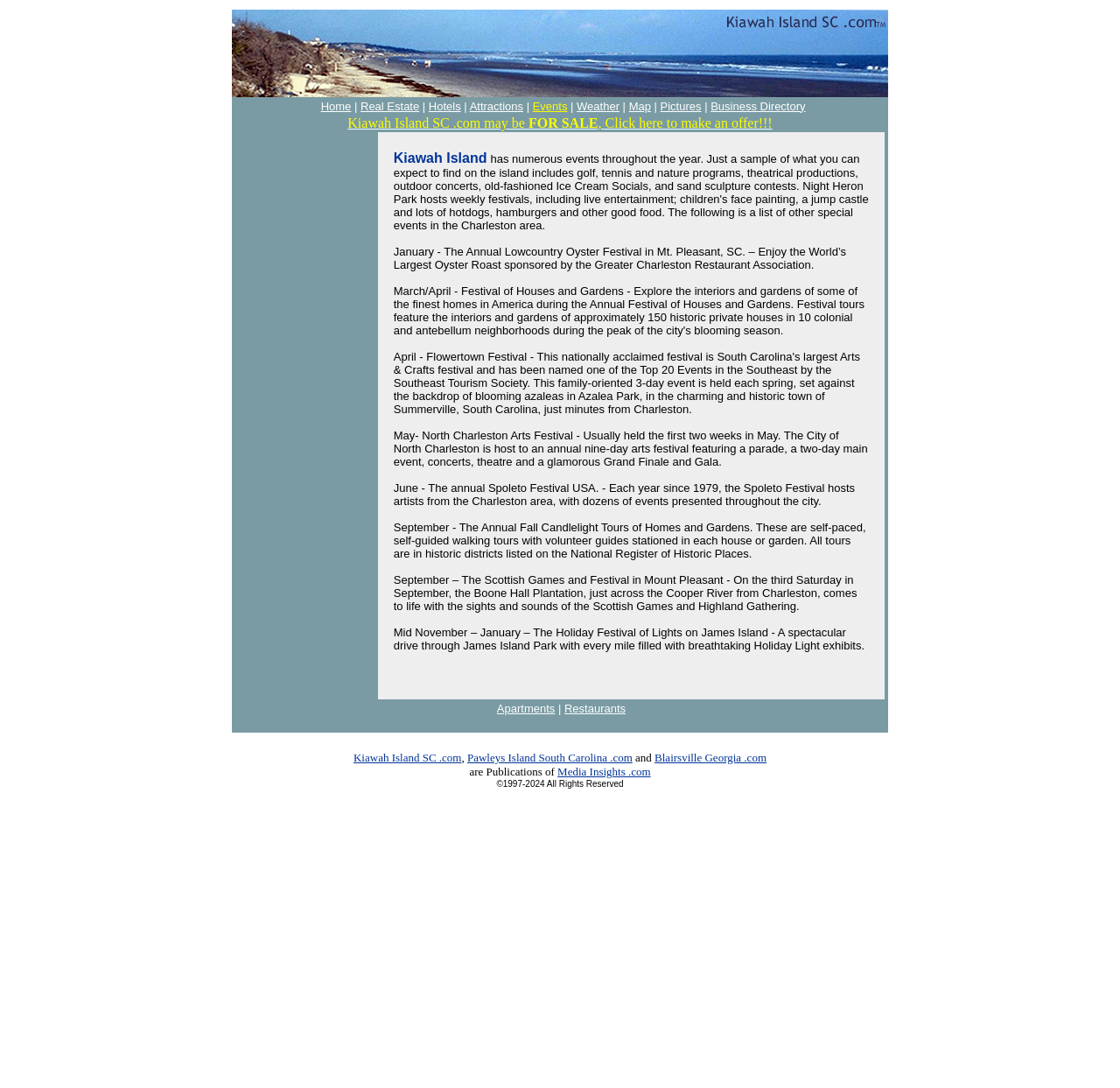Provide a one-word or one-phrase answer to the question:
What is the name of the company that publishes the website?

Media Insights.com